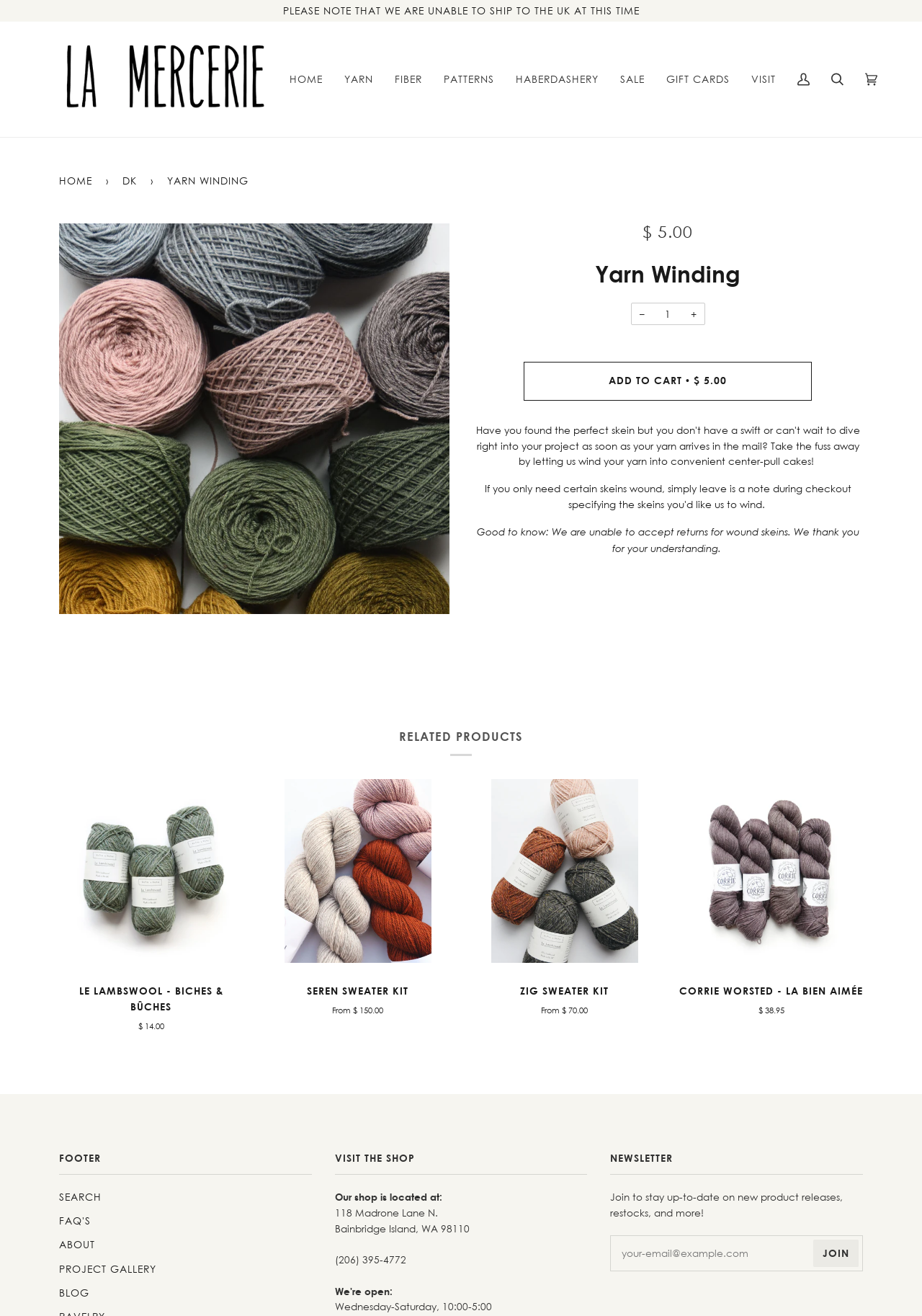Please locate the bounding box coordinates of the element that should be clicked to complete the given instruction: "Join the newsletter".

[0.882, 0.942, 0.931, 0.963]